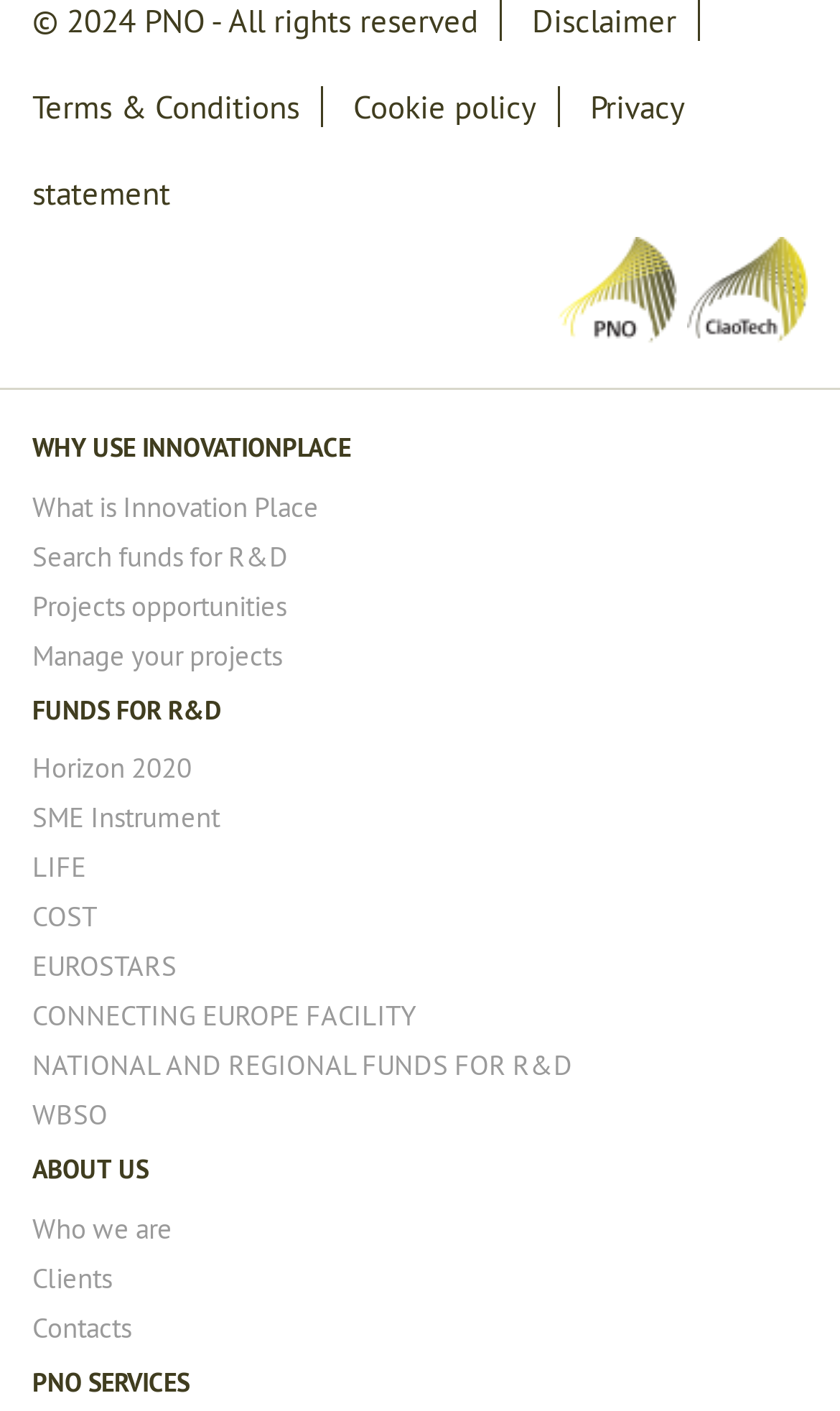Who can be contacted through this website?
Based on the image, answer the question with as much detail as possible.

I found the answer by looking at the section 'ABOUT US' on the webpage. There is a link 'Contacts' which suggests that users can contact the company or its clients through this website.